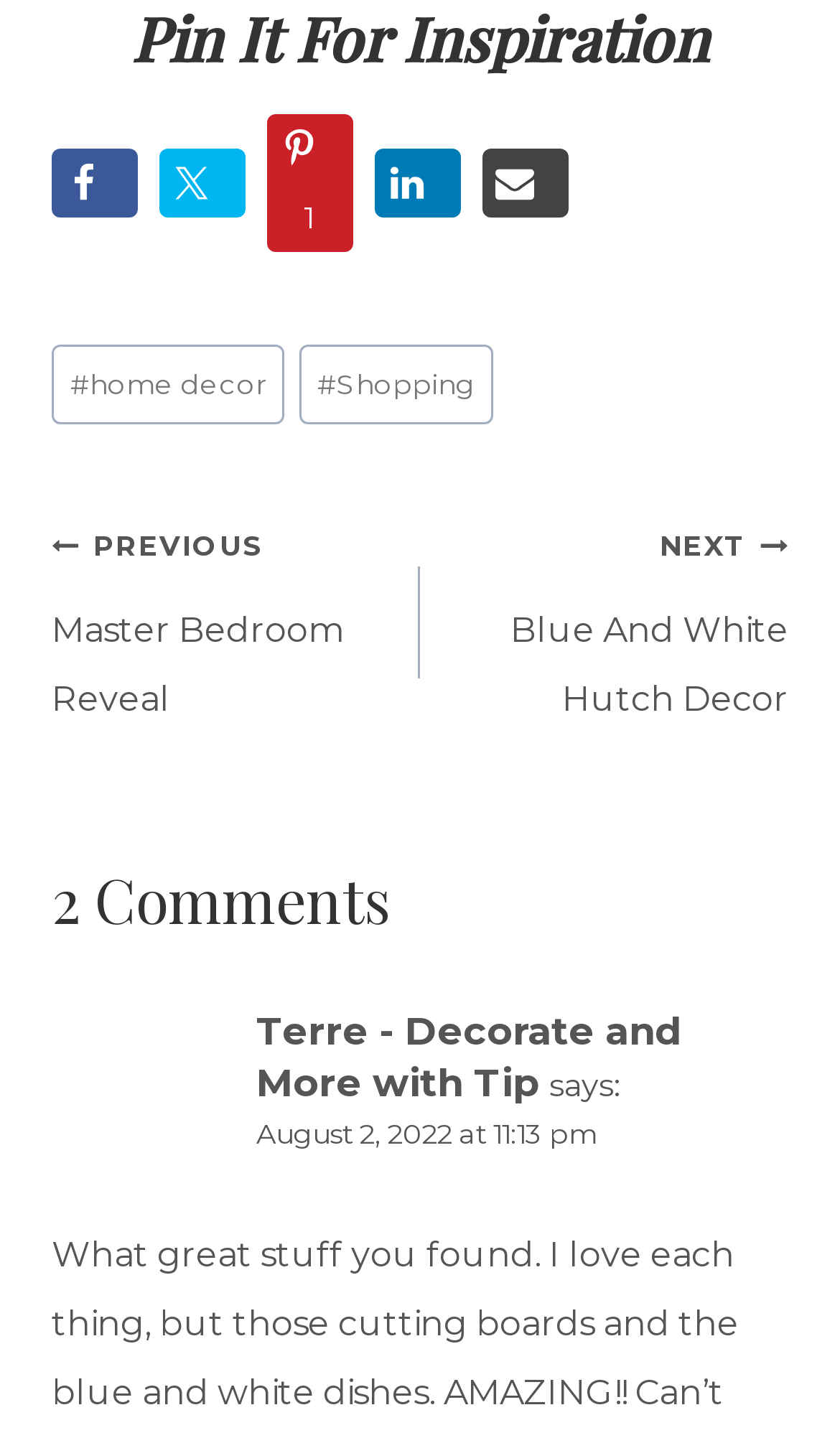Please provide a comprehensive response to the question below by analyzing the image: 
What social media platforms are available?

I determined the available social media platforms by looking at the links at the top of the webpage, which include Facebook, Twitter, Pinterest, and LinkedIn, each with its corresponding image.